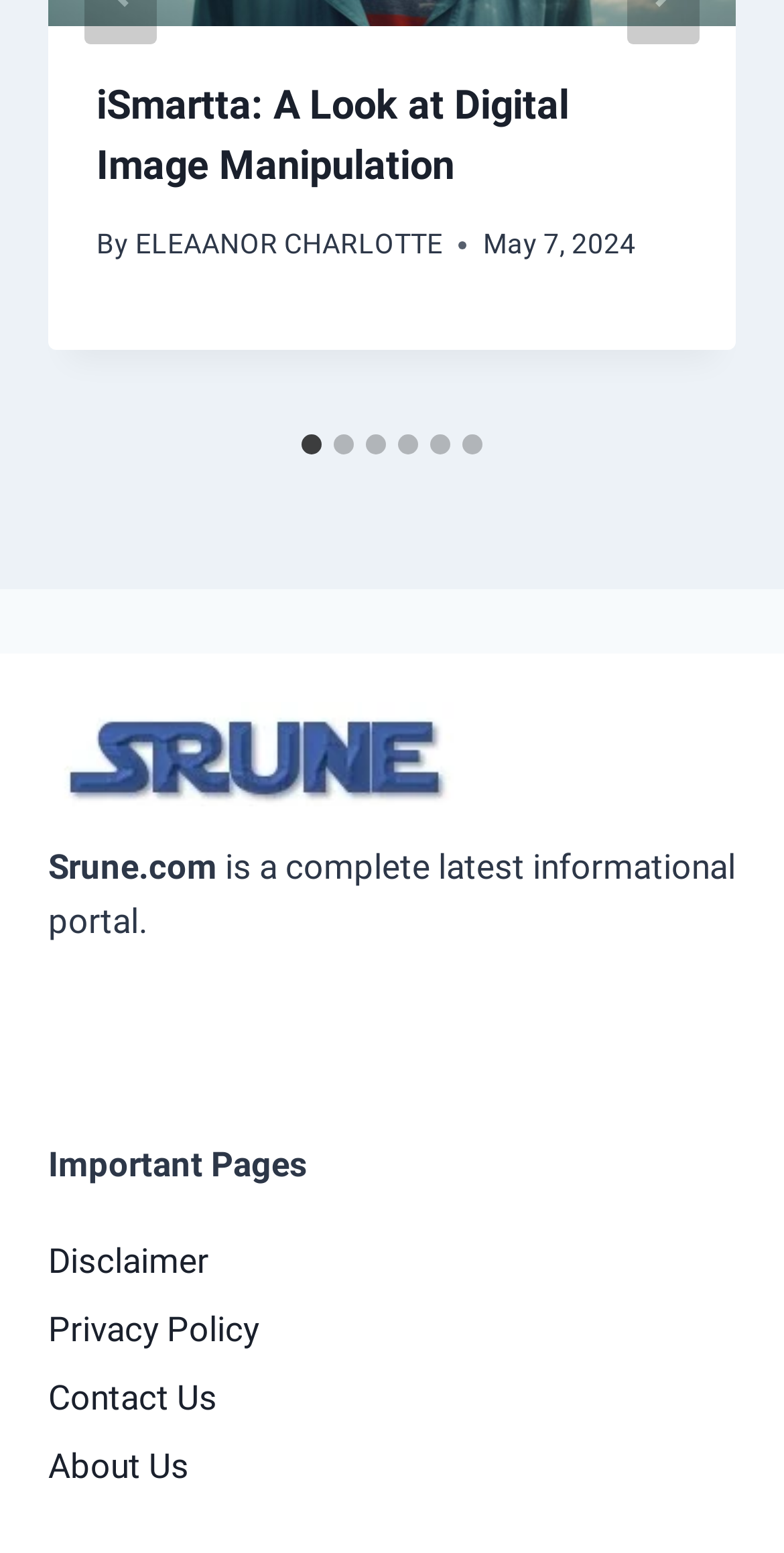What is the title of the article?
Based on the image content, provide your answer in one word or a short phrase.

iSmartta: A Look at Digital Image Manipulation